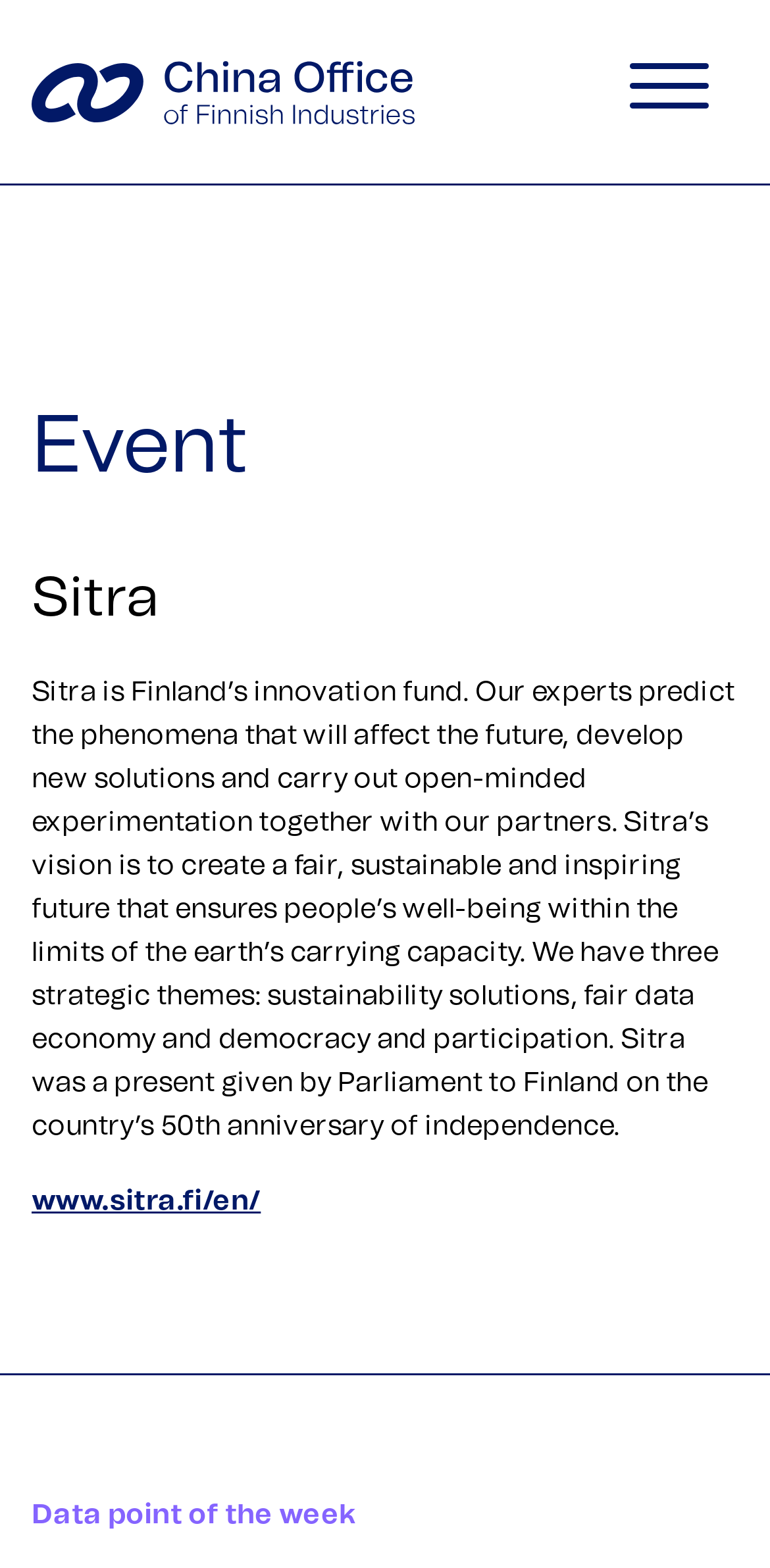Describe all the key features of the webpage in detail.

The webpage is about Sitra, Finland's innovation fund. At the top left, there is a link, and on the top right, there is a button. Below these elements, there is a main navigation menu that spans almost the entire width of the page, containing seven links: Home, Who we are, Team, Events, What we do, Trainee Programme, and Contact, followed by FAQ.

The main content of the page is divided into an article section that occupies the majority of the page. At the top of this section, there is a static text "Event". Below it, there is a heading "Sitra" that spans almost the entire width of the page. Under the heading, there is a paragraph of text that describes Sitra's vision, mission, and strategic themes. The text explains that Sitra is Finland's innovation fund, and its experts predict future phenomena, develop new solutions, and conduct open-minded experimentation with partners. The vision is to create a fair, sustainable, and inspiring future that ensures people's well-being within the earth's carrying capacity.

Below the paragraph, there is a link to "www.sitra.fi/en/". At the very bottom of the page, there is a static text "Data point of the week".